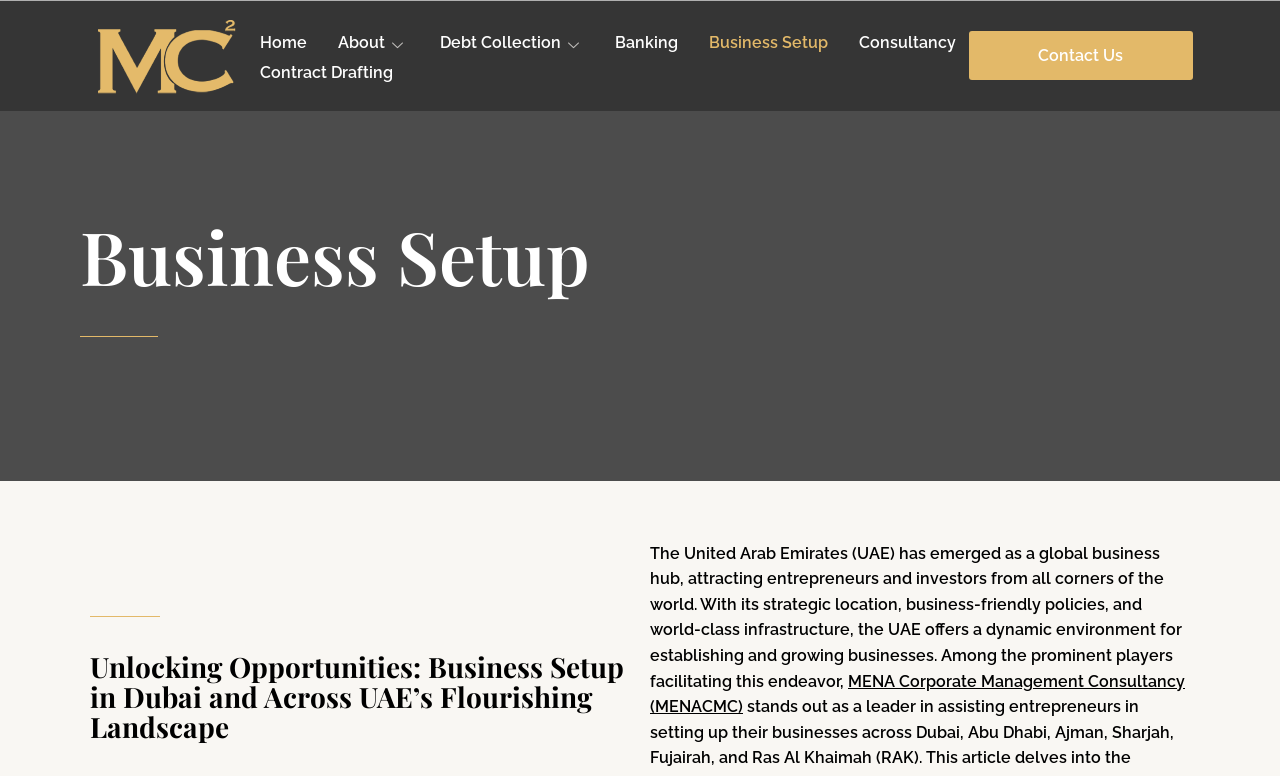Please find the bounding box coordinates for the clickable element needed to perform this instruction: "Click the 'About' link".

[0.258, 0.029, 0.325, 0.082]